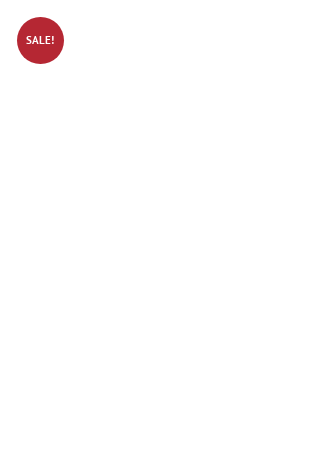What is the book's focus? Please answer the question using a single word or phrase based on the image.

Miracles and divine healing